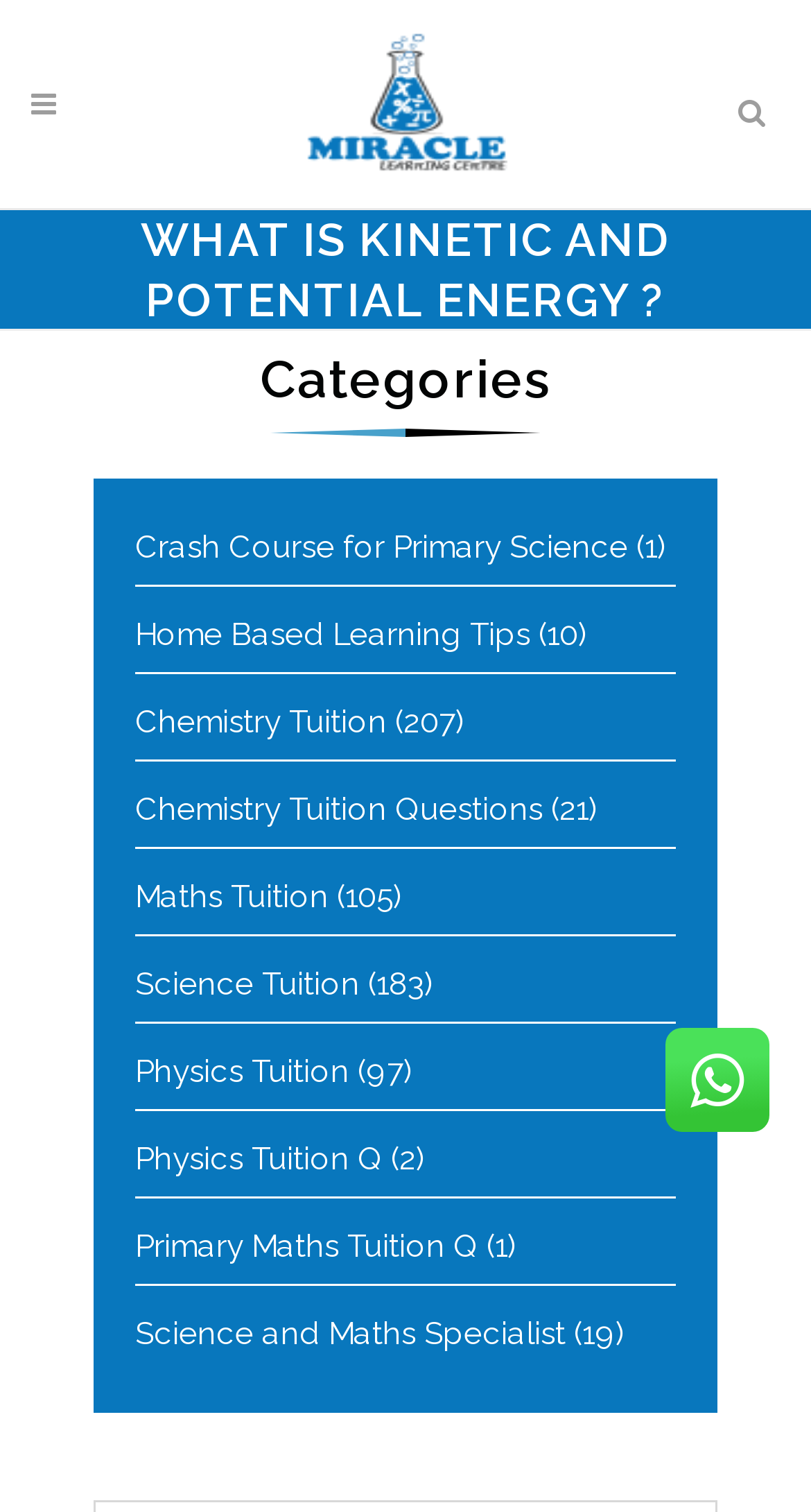How many categories are listed on the webpage?
Based on the image, answer the question in a detailed manner.

The number of categories can be counted by looking at the links and static text elements under the 'Categories' heading. There are 11 links, each corresponding to a different category.